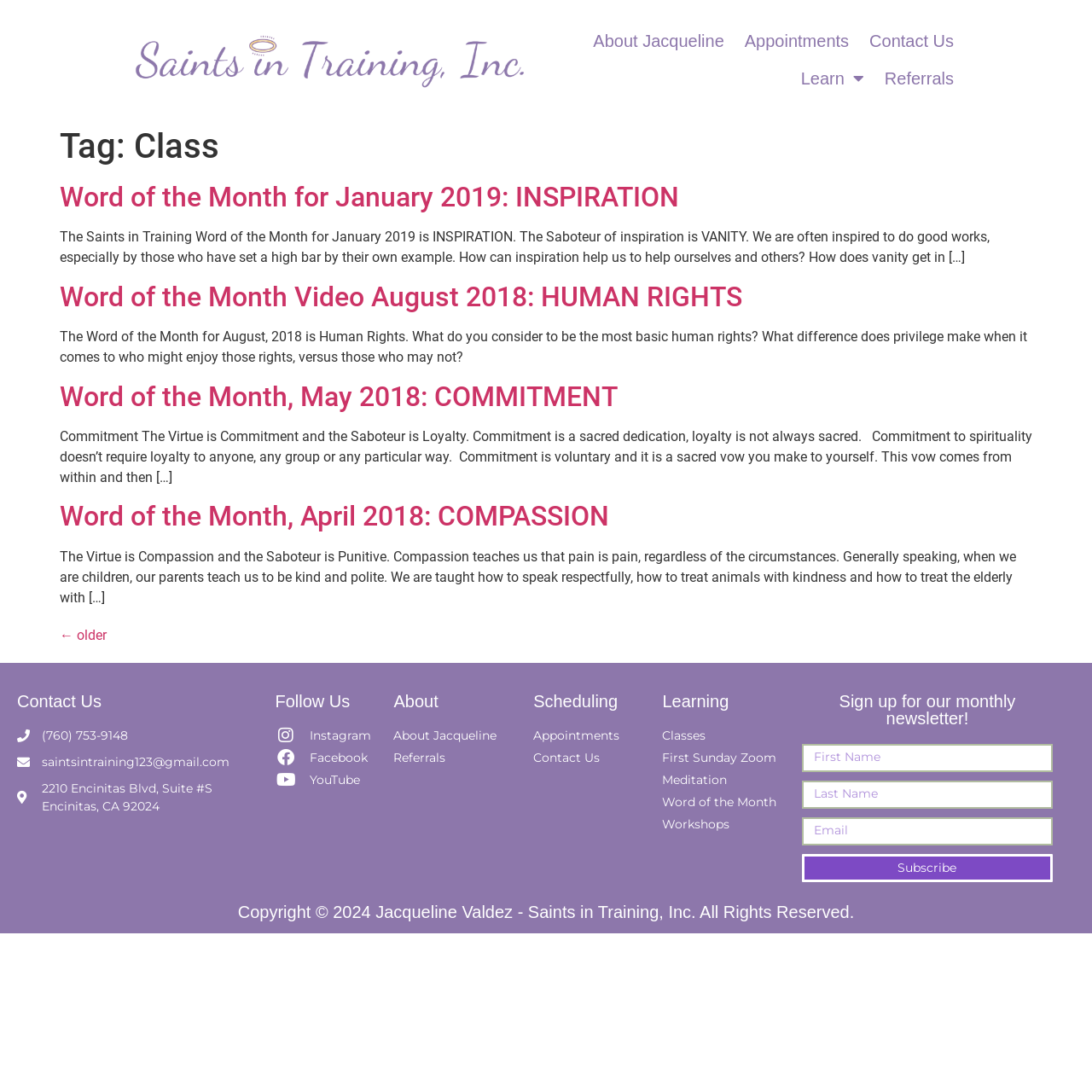How many social media platforms are listed under 'Follow Us'?
Based on the image, please offer an in-depth response to the question.

I counted the number of links under the 'Follow Us' heading and found that there are three social media platforms listed: Instagram, Facebook, and YouTube.